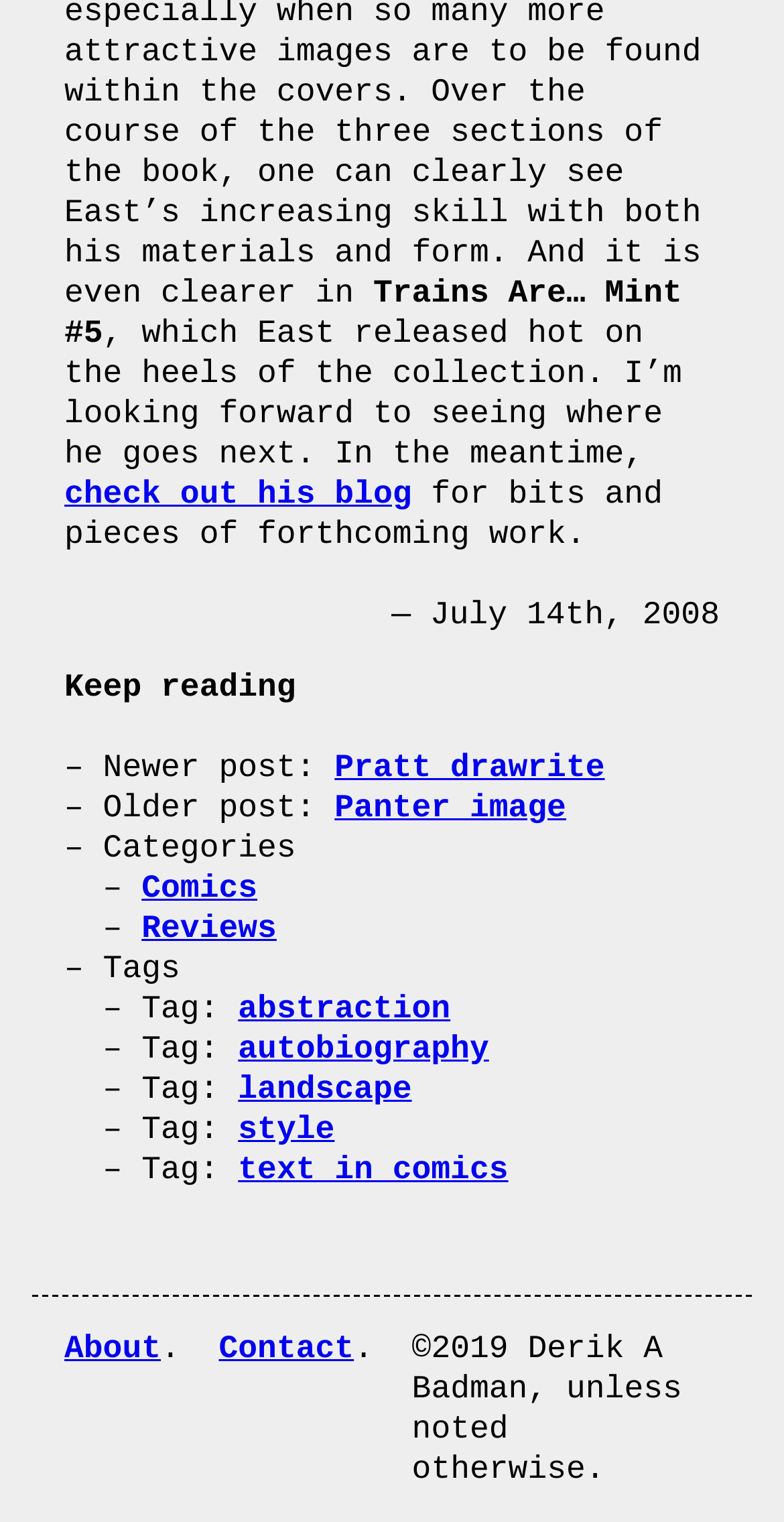What is the date of the blog post?
Please provide a detailed and comprehensive answer to the question.

The date of the blog post is obtained from the time element within the FooterAsNonLandmark element, which contains the text '— July 14th, 2008'.